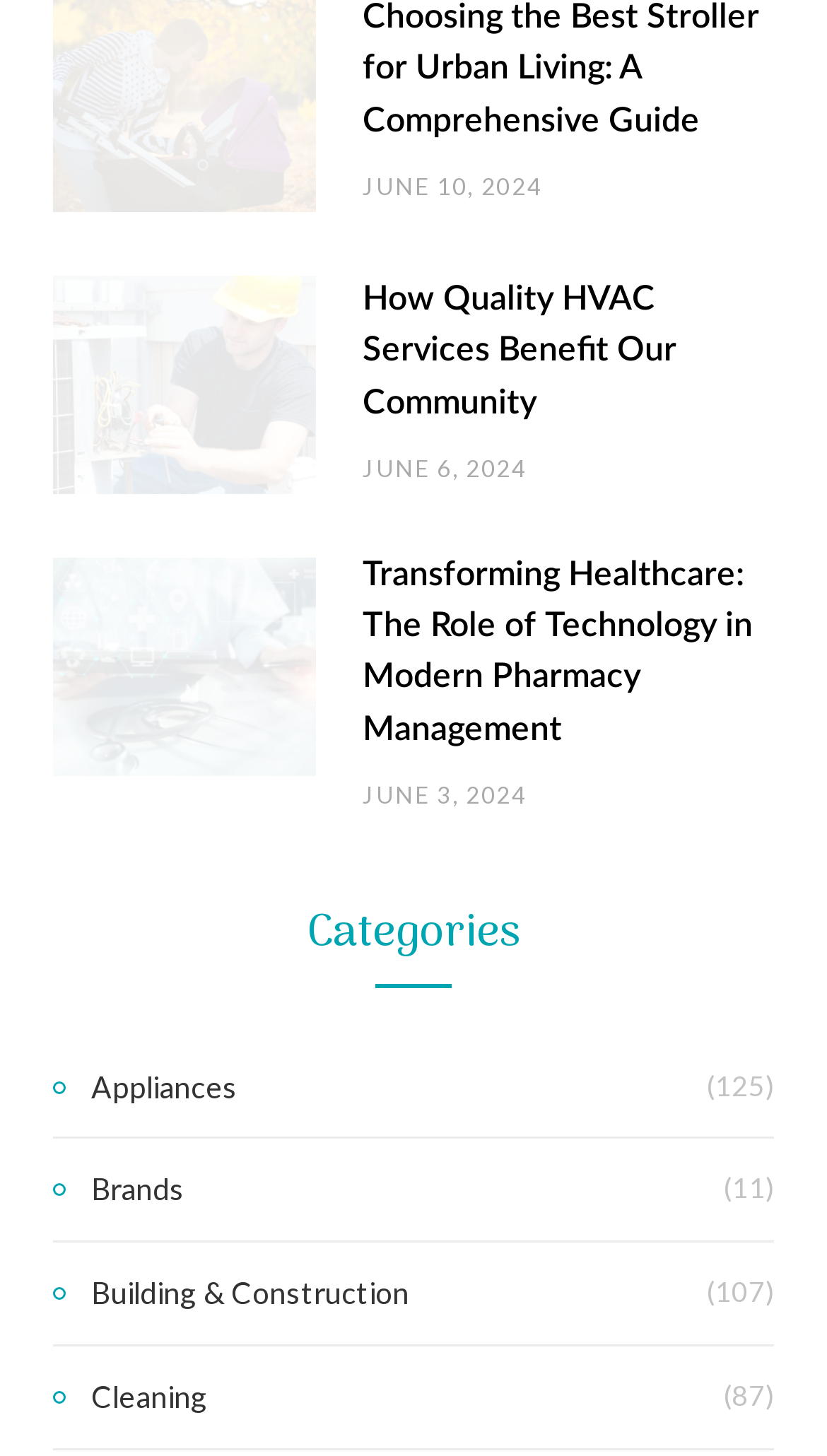Locate the bounding box coordinates of the item that should be clicked to fulfill the instruction: "Check 'Categories'".

[0.064, 0.624, 0.936, 0.678]